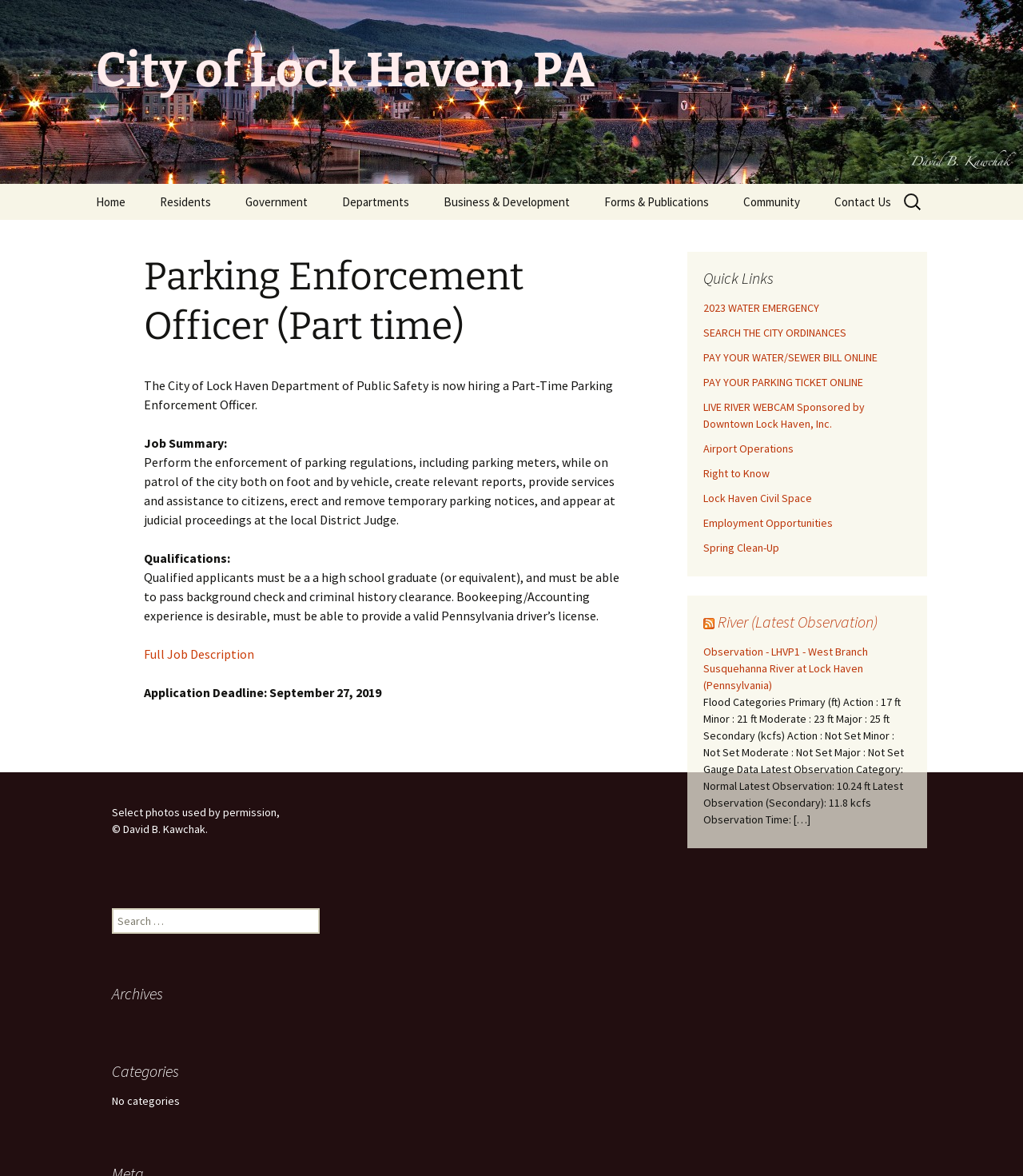Find the headline of the webpage and generate its text content.

City of Lock Haven, PA